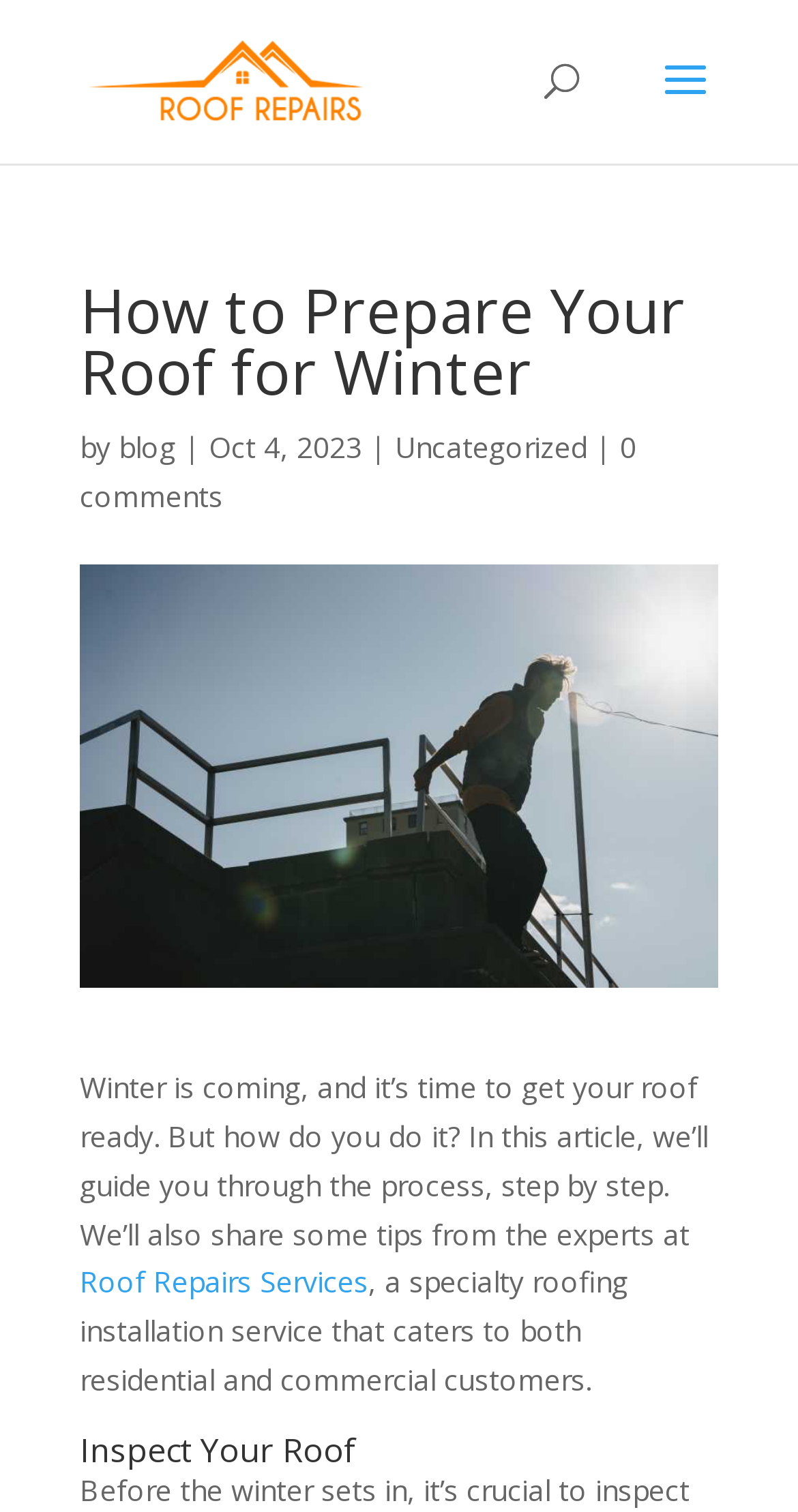Locate the bounding box of the UI element with the following description: "0 comments".

[0.1, 0.283, 0.797, 0.341]